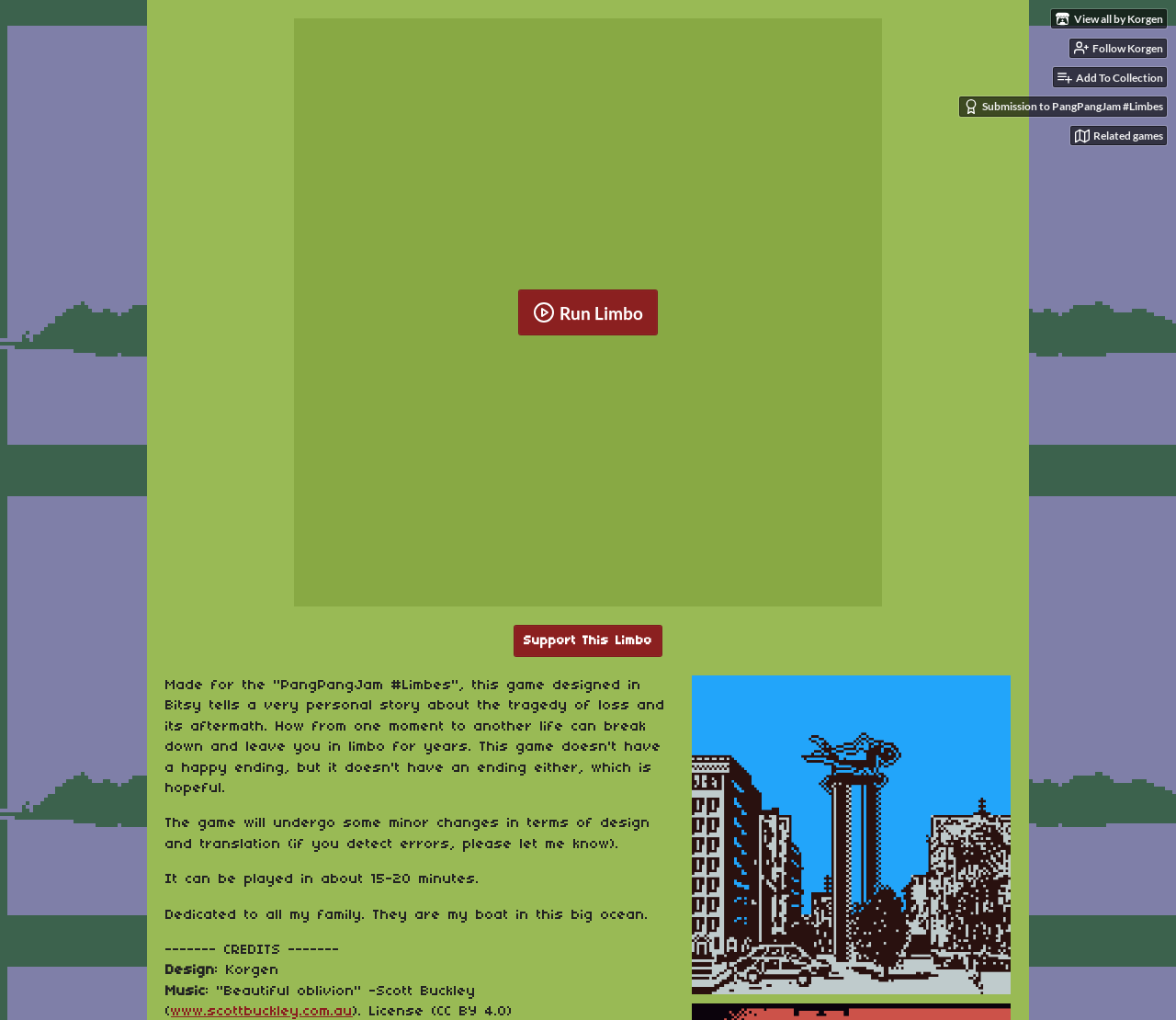What is the estimated playtime of the game?
Refer to the image and offer an in-depth and detailed answer to the question.

The answer can be found in the description of the game, where it is stated 'It can be played in about 15-20 minutes'.